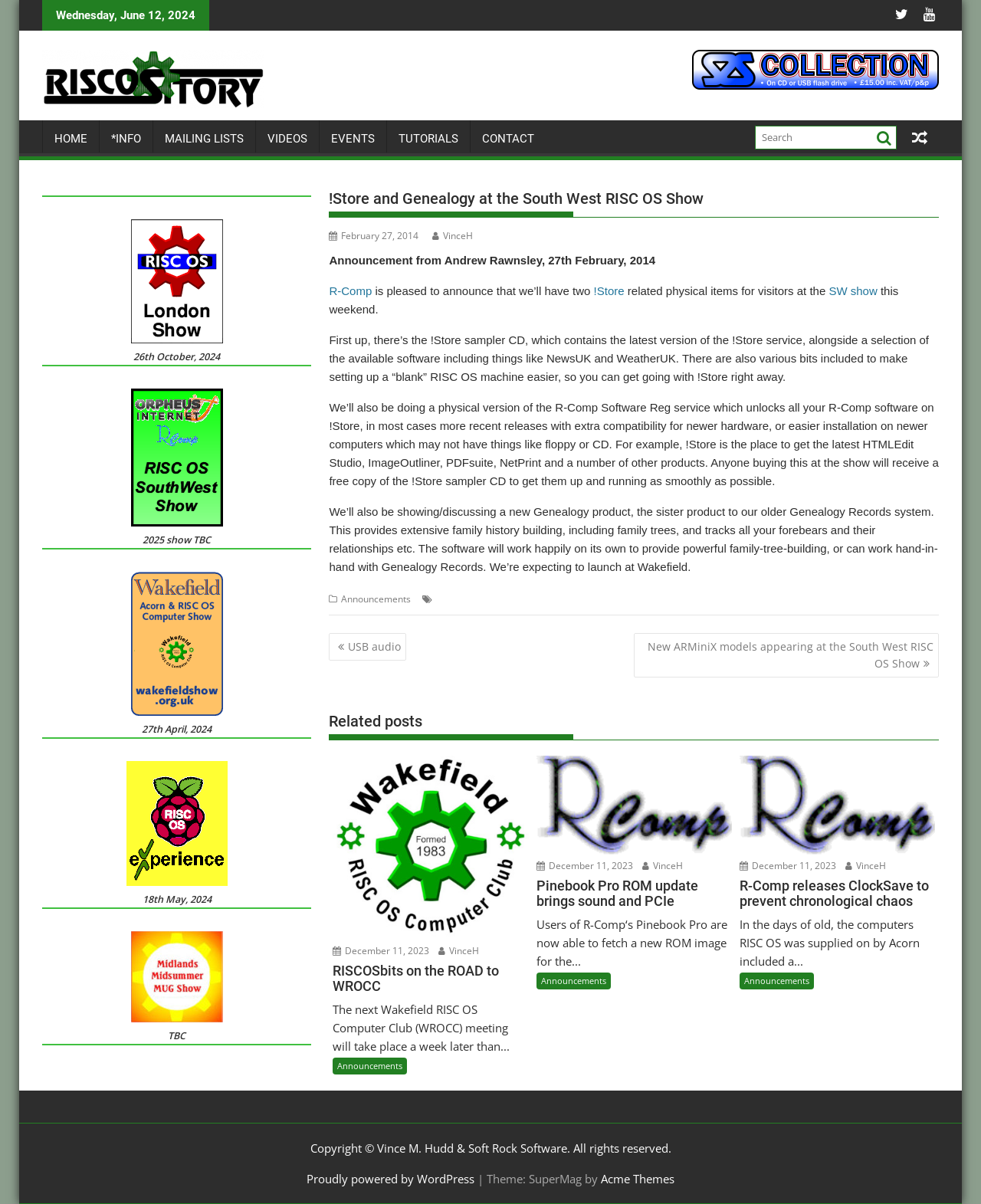Construct a comprehensive description capturing every detail on the webpage.

This webpage is about the South West RISC OS Show, with a focus on announcements and genealogy products. At the top, there is a date "Wednesday, June 12, 2024" and three icons on the right side. Below that, there are several links to different sections of the website, including "HOME", "INFO", "MAILING LISTS", "VIDEOS", "EVENTS", "TUTORIALS", and "CONTACT". 

The main content of the page is an article titled "!Store and Genealogy at the South West RISC OS Show". The article announces that R-Comp will have two physical items available at the show: the !Store sampler CD and a physical version of the R-Comp Software Reg service. The !Store sampler CD contains the latest version of the !Store service and a selection of available software, while the R-Comp Software Reg service unlocks all R-Comp software on !Store. The article also mentions a new genealogy product that will be shown at the show.

Below the article, there are links to related posts, including "RISCOSbits on the ROAD to WROCC", "Pinebook Pro ROM update brings sound and PCIe", and "R-Comp releases ClockSave to prevent chronological chaos". Each related post has a heading, a date, and a brief summary.

On the right side of the page, there is a search bar and a button with a magnifying glass icon. Below that, there are several links to different sections of the website, including "Announcements", "Genealogy", "PlingStore", "R-Comp", "Show", and "South West". 

At the bottom of the page, there are three figures with links to different articles, each with a date and a brief summary.